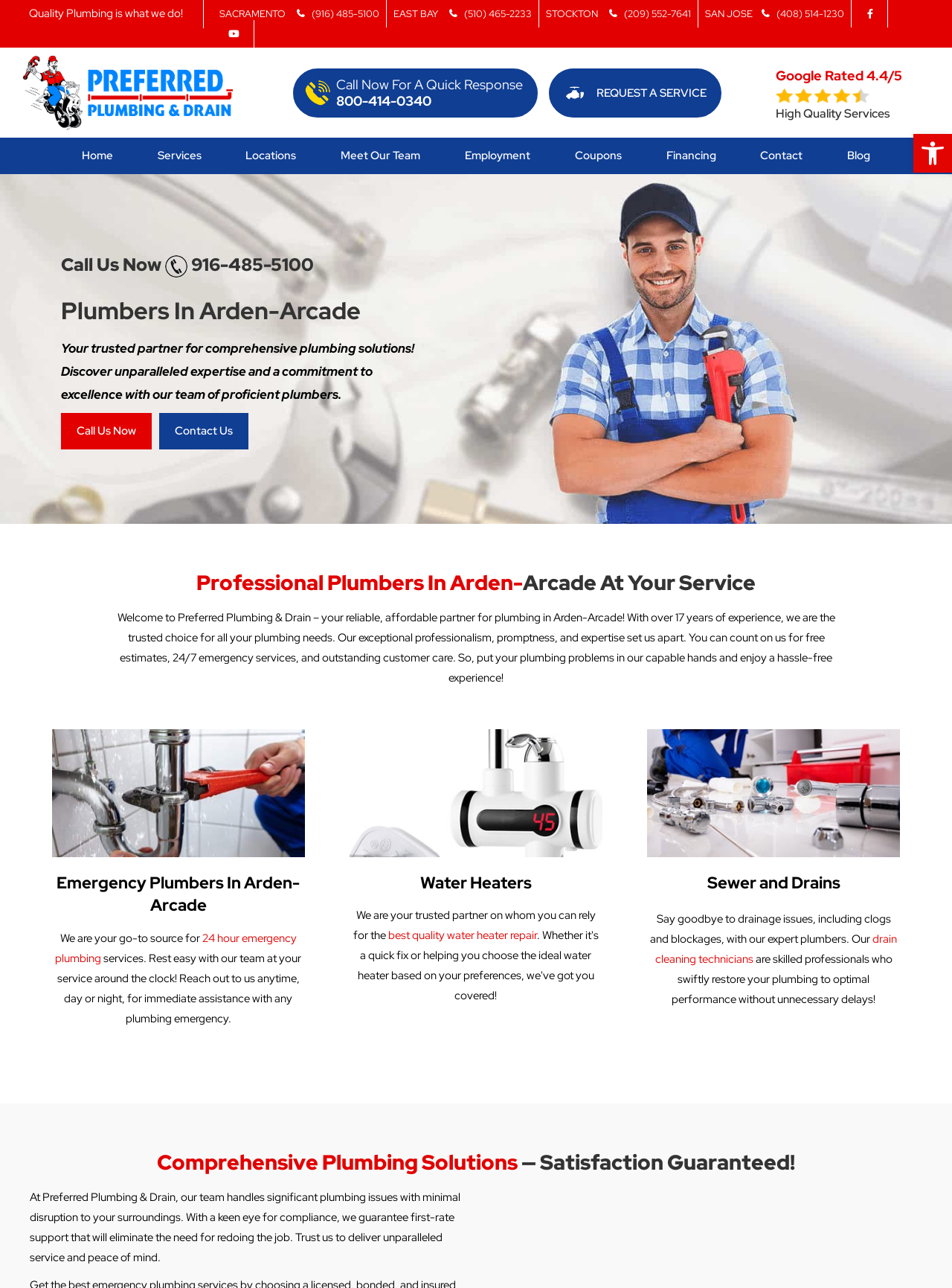What is the rating of this plumbing service on Google?
Please give a detailed and elaborate answer to the question based on the image.

I found the Google rating by looking at the link 'Google Rated 4.4/5', which indicates that this plumbing service has a rating of 4.4 out of 5 on Google.